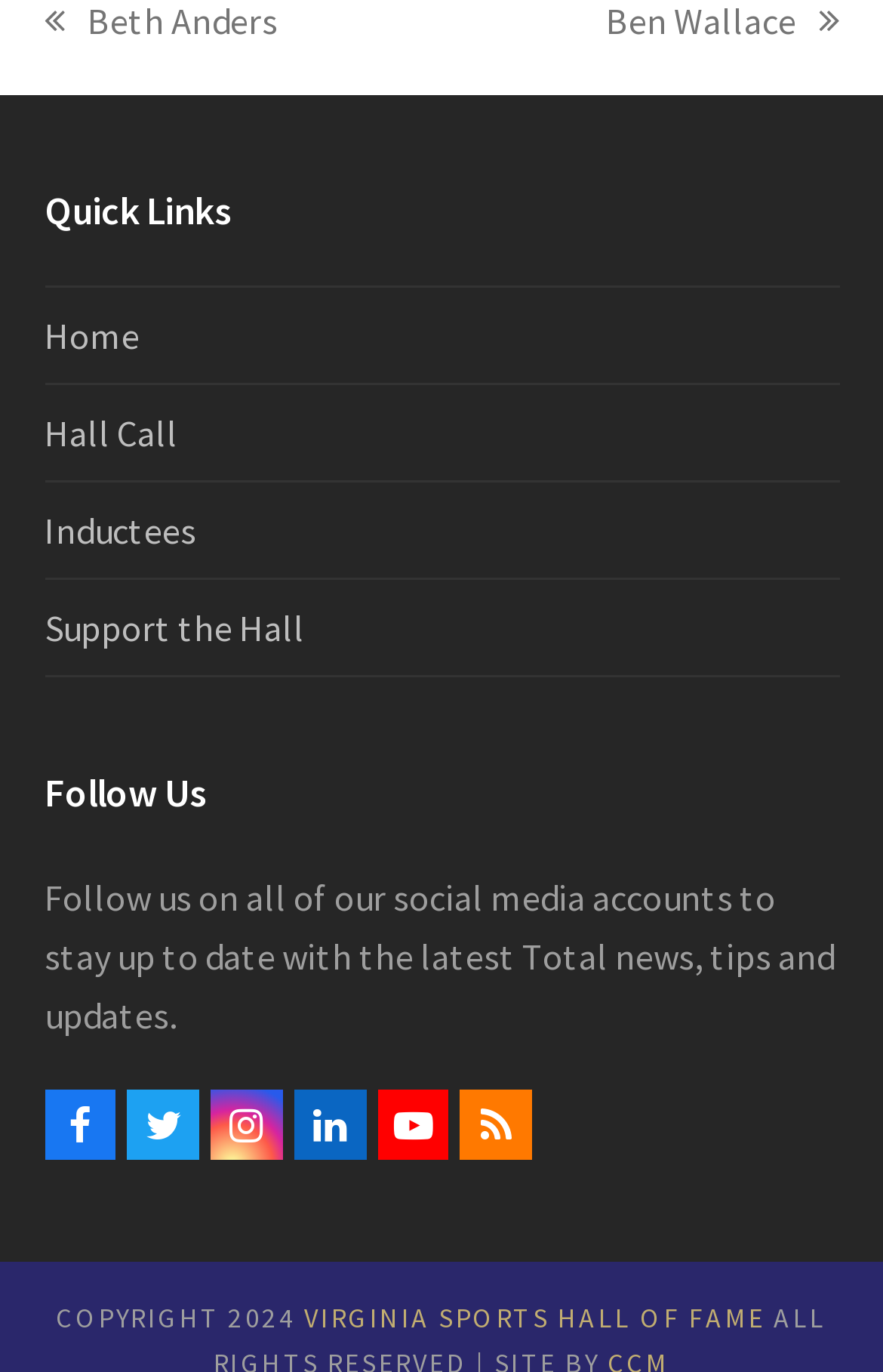What is the purpose of the 'Support the Hall' link?
Based on the image, give a concise answer in the form of a single word or short phrase.

To support the hall